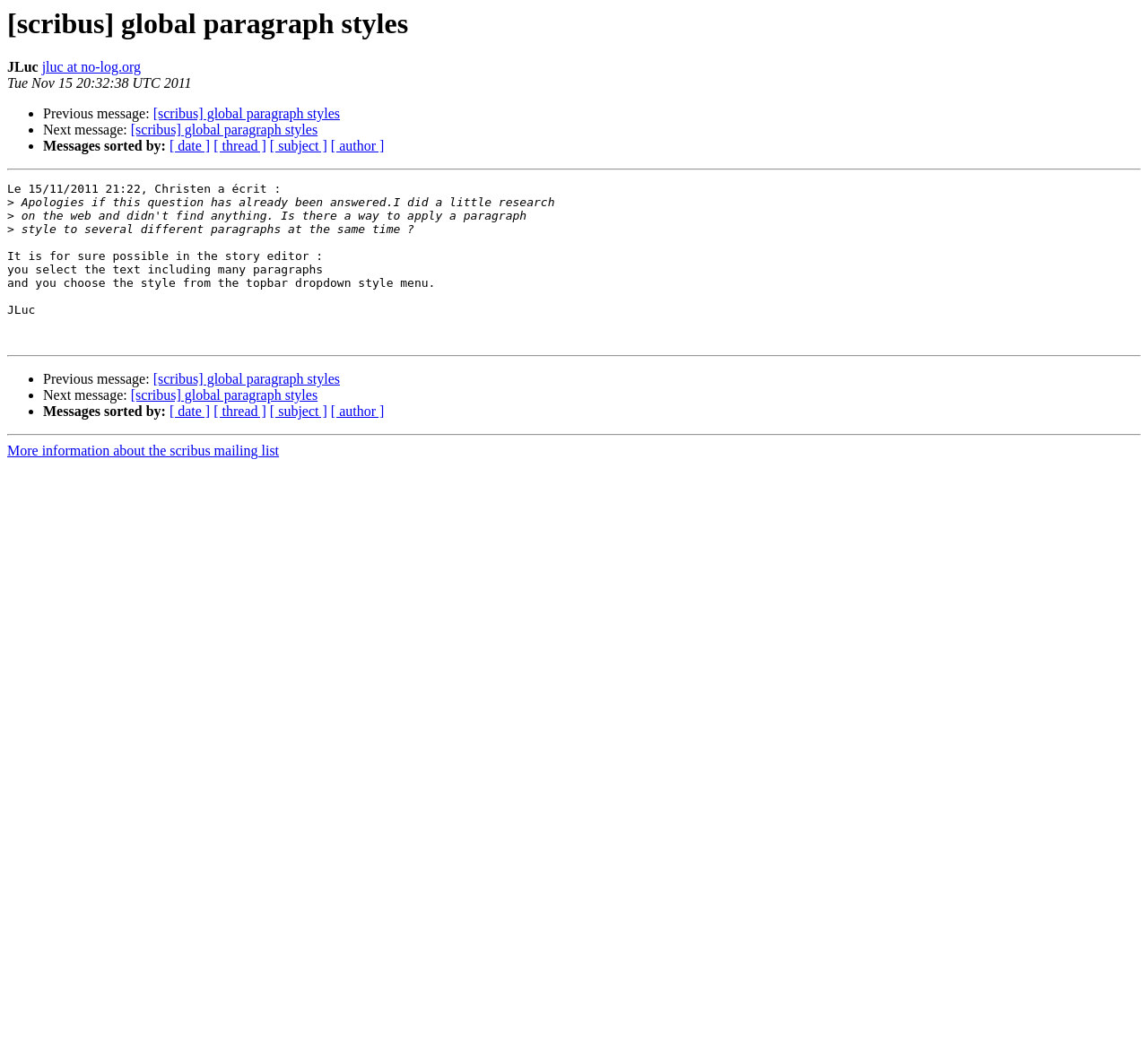Your task is to find and give the main heading text of the webpage.

[scribus] global paragraph styles